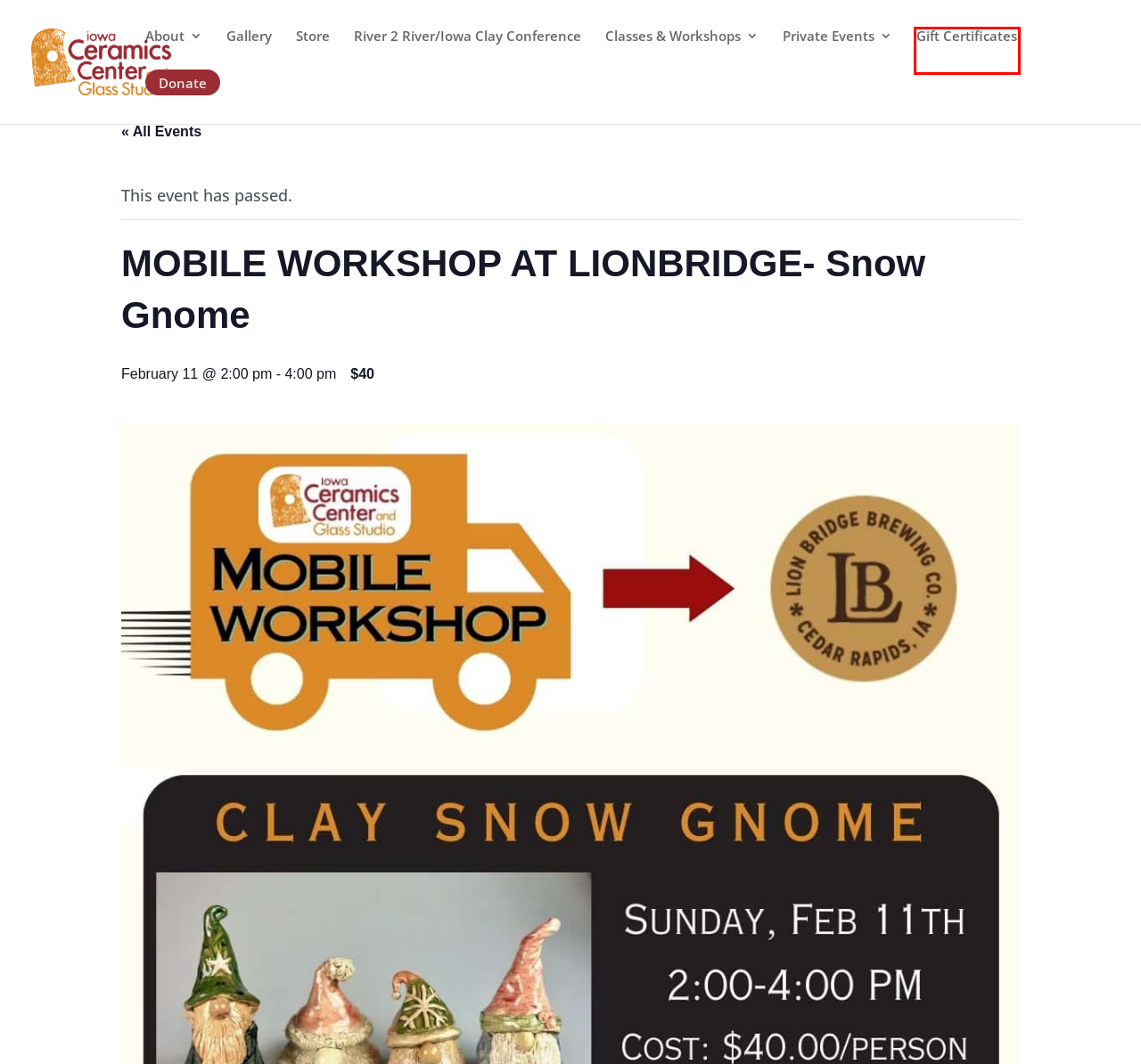Observe the provided screenshot of a webpage with a red bounding box around a specific UI element. Choose the webpage description that best fits the new webpage after you click on the highlighted element. These are your options:
A. Iowa Ceramics Center and Glass Studio |
B. Gallery | Iowa Ceramics Center and Glass Studio
C. Private Events | Iowa Ceramics Center and Glass Studio
D. Classes & Workshops | Iowa Ceramics Center and Glass Studio
E. River 2 River/ Iowa Clay Conference | Iowa Ceramics Center and Glass Studio
F. Events from June 28 – May 10 – Iowa Ceramics Center and Glass Studio
G. Donate | Iowa Ceramics Center and Glass Studio
H. Gift Certificate

H